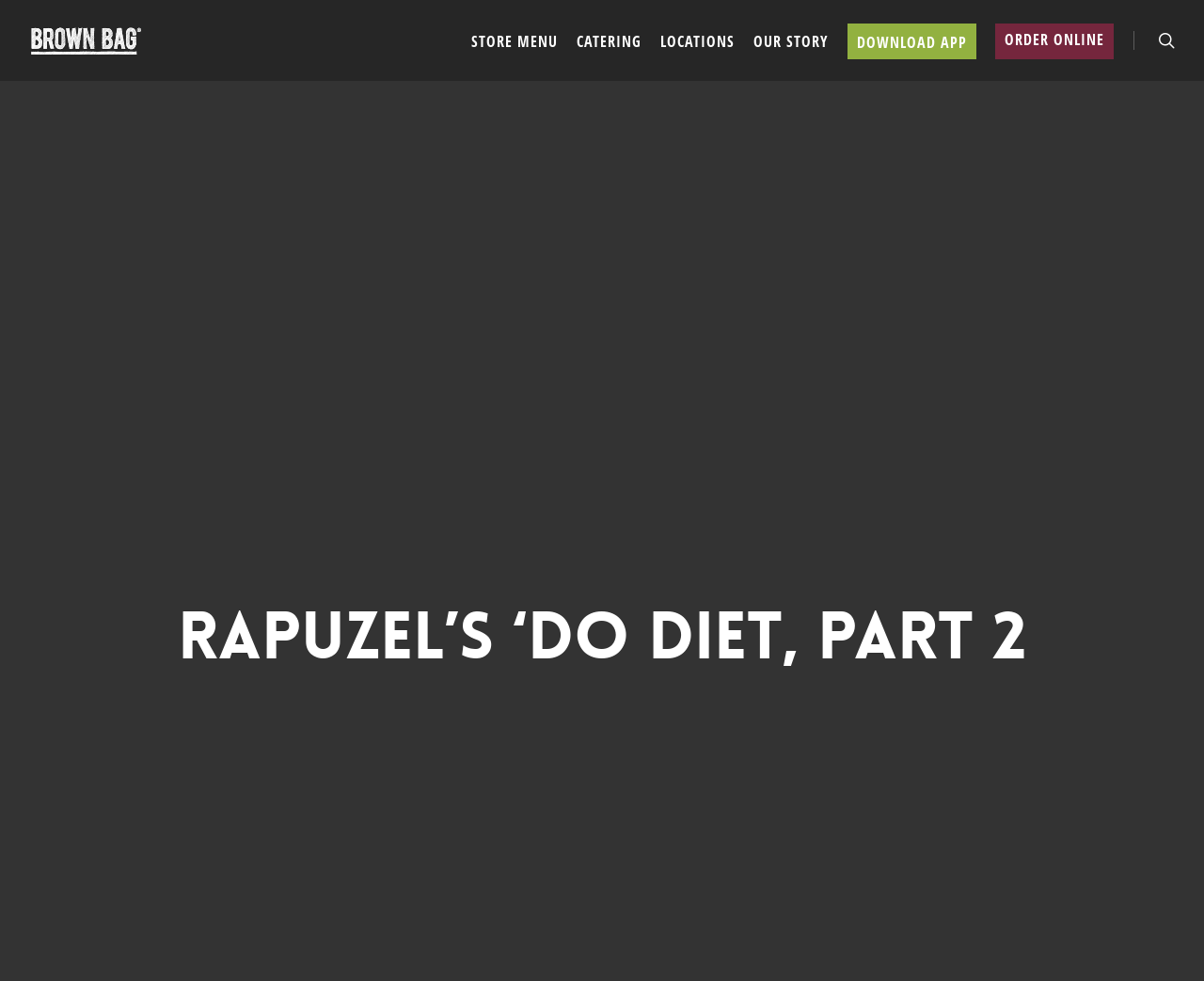Determine the bounding box coordinates of the area to click in order to meet this instruction: "click Brown Bag logo".

[0.022, 0.027, 0.156, 0.056]